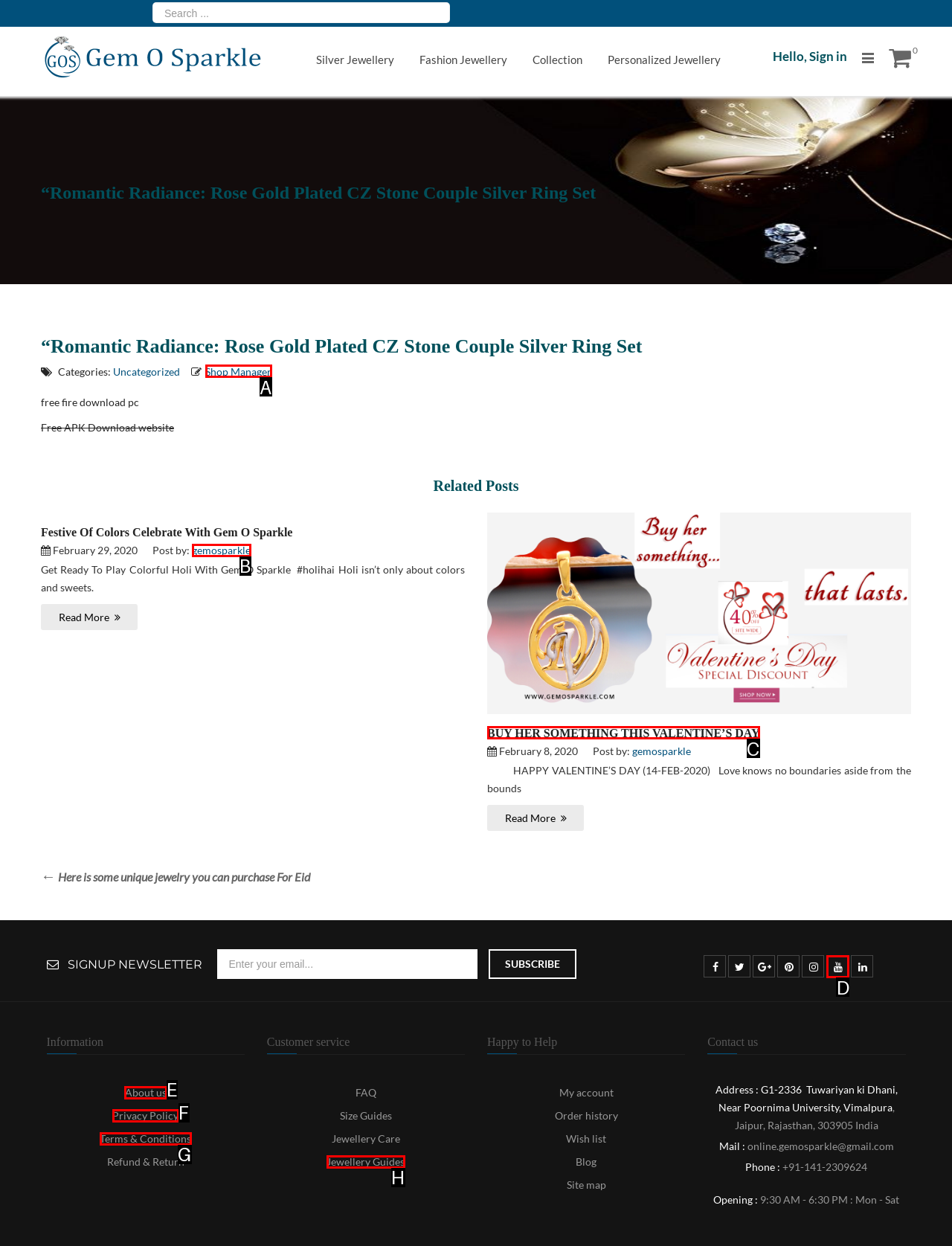Indicate which HTML element you need to click to complete the task: Visit the About us page. Provide the letter of the selected option directly.

E